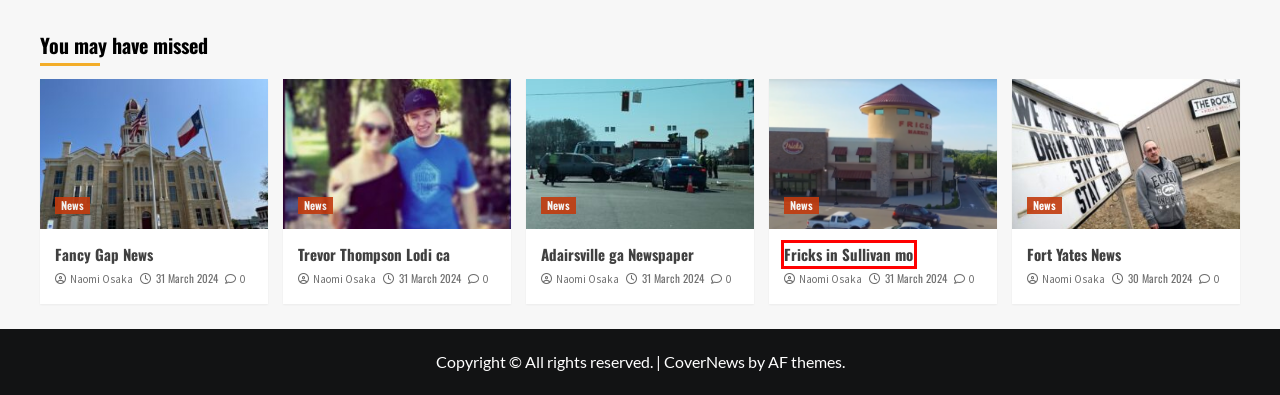You have been given a screenshot of a webpage, where a red bounding box surrounds a UI element. Identify the best matching webpage description for the page that loads after the element in the bounding box is clicked. Options include:
A. Fricks in Sullivan mo - miramalbero.com
B. Mia Alvarez Georgia - miramalbero.com
C. Adairsville ga Newspaper - miramalbero.com
D. Trevor Thompson Lodi ca - miramalbero.com
E. Is Pam Sutton still alive - miramalbero.com
F. Fancy Gap News - miramalbero.com
G. Fort Yates News - miramalbero.com
H. miramalbero.com - Inspiring Journey

A